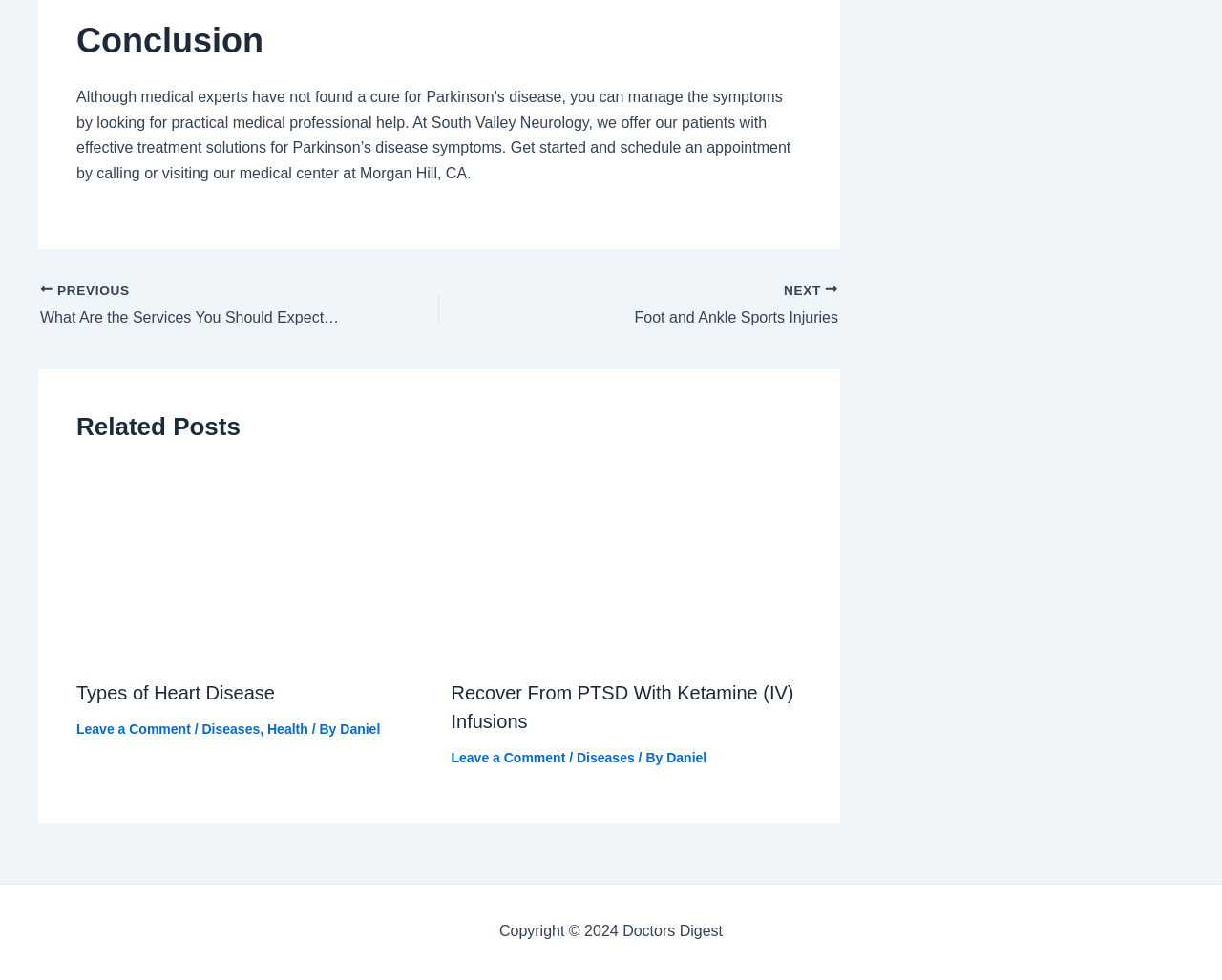Indicate the bounding box coordinates of the element that needs to be clicked to satisfy the following instruction: "Go to next post". The coordinates should be four float numbers between 0 and 1, i.e., [left, top, right, bottom].

[0.423, 0.287, 0.686, 0.337]